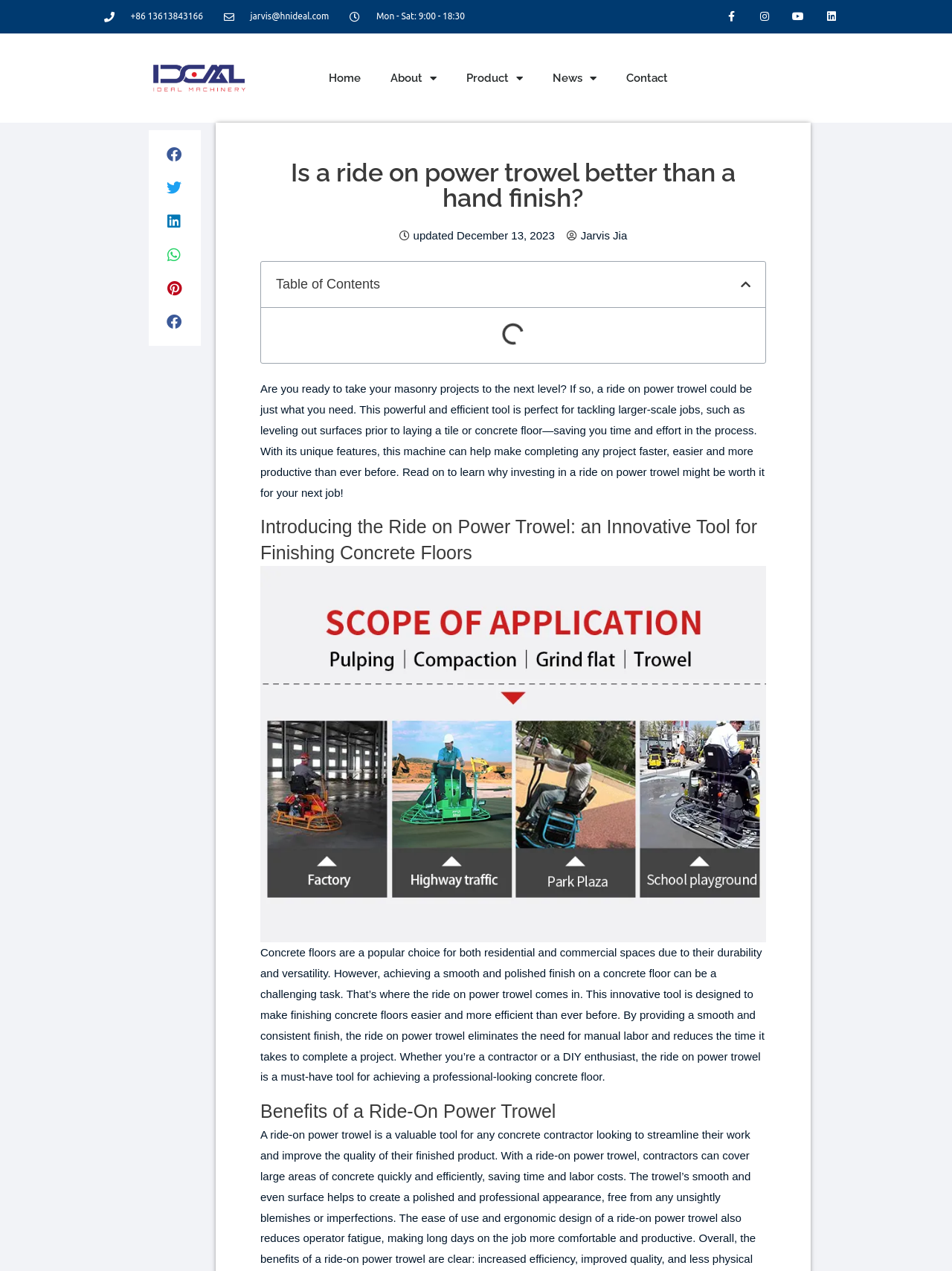Use a single word or phrase to answer the following:
Who is the author of the article?

Jarvis Jia